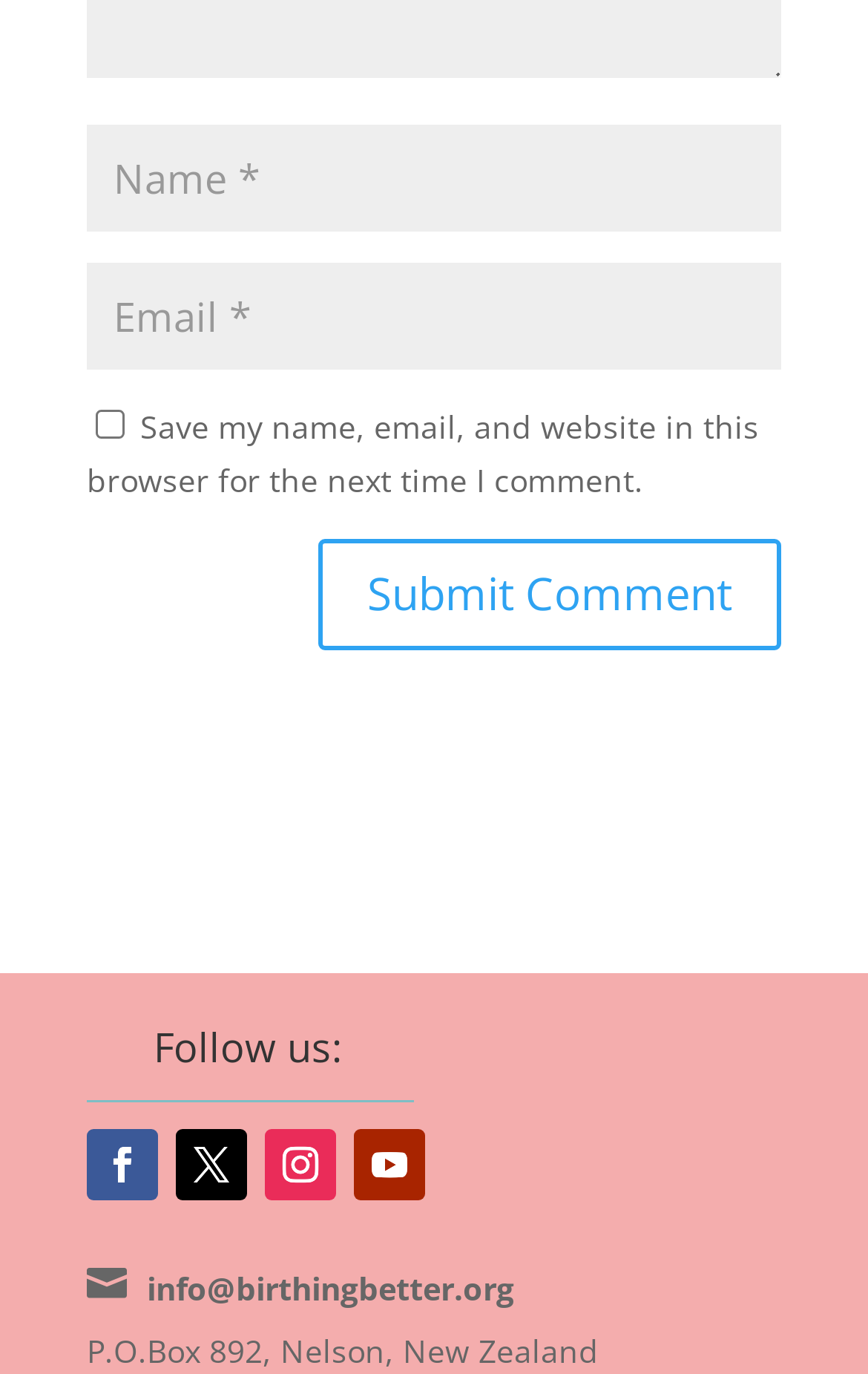Please specify the bounding box coordinates of the clickable region necessary for completing the following instruction: "Submit a comment". The coordinates must consist of four float numbers between 0 and 1, i.e., [left, top, right, bottom].

[0.367, 0.392, 0.9, 0.473]